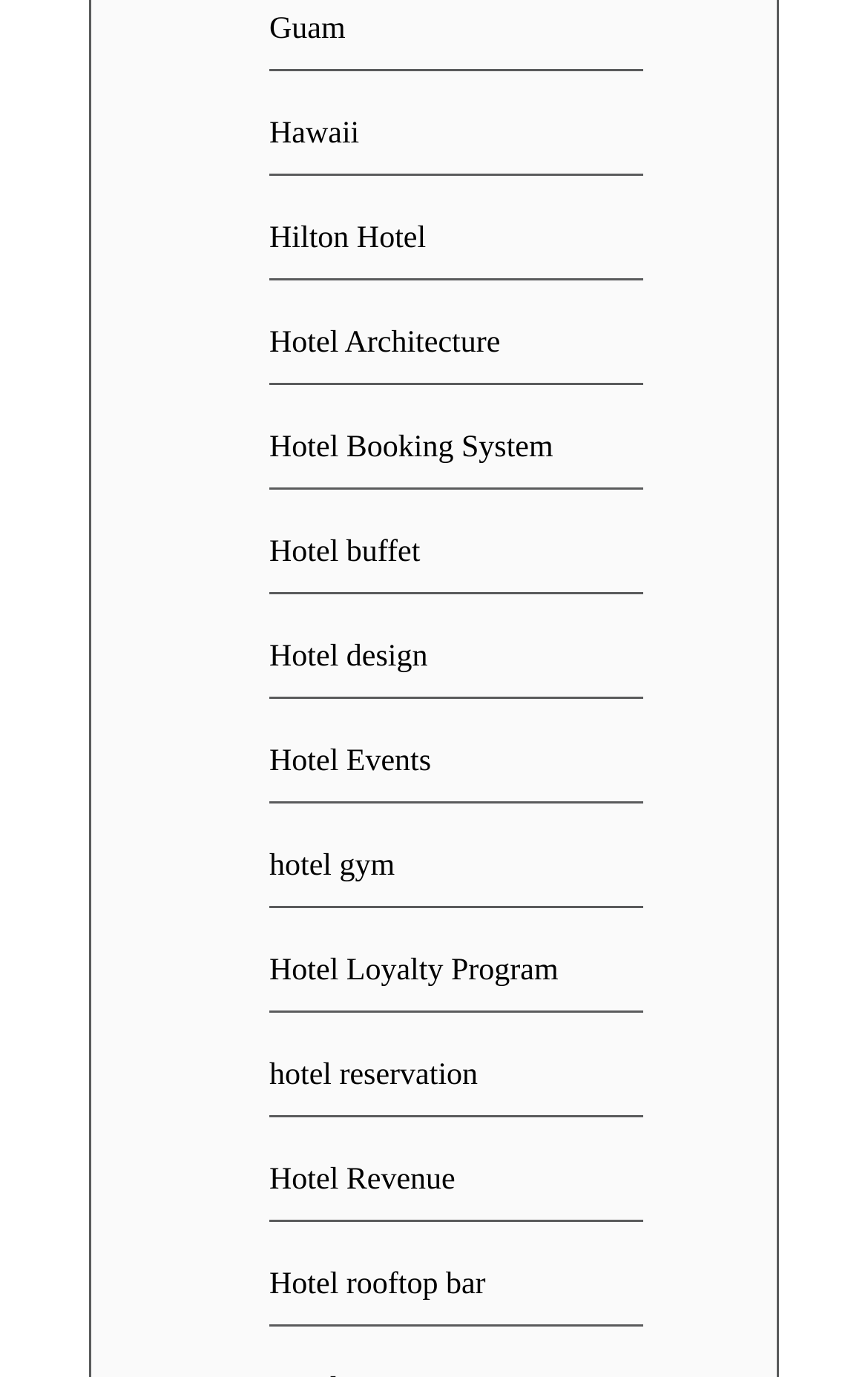Please identify the coordinates of the bounding box that should be clicked to fulfill this instruction: "check out Hotel Events".

[0.31, 0.542, 0.497, 0.566]